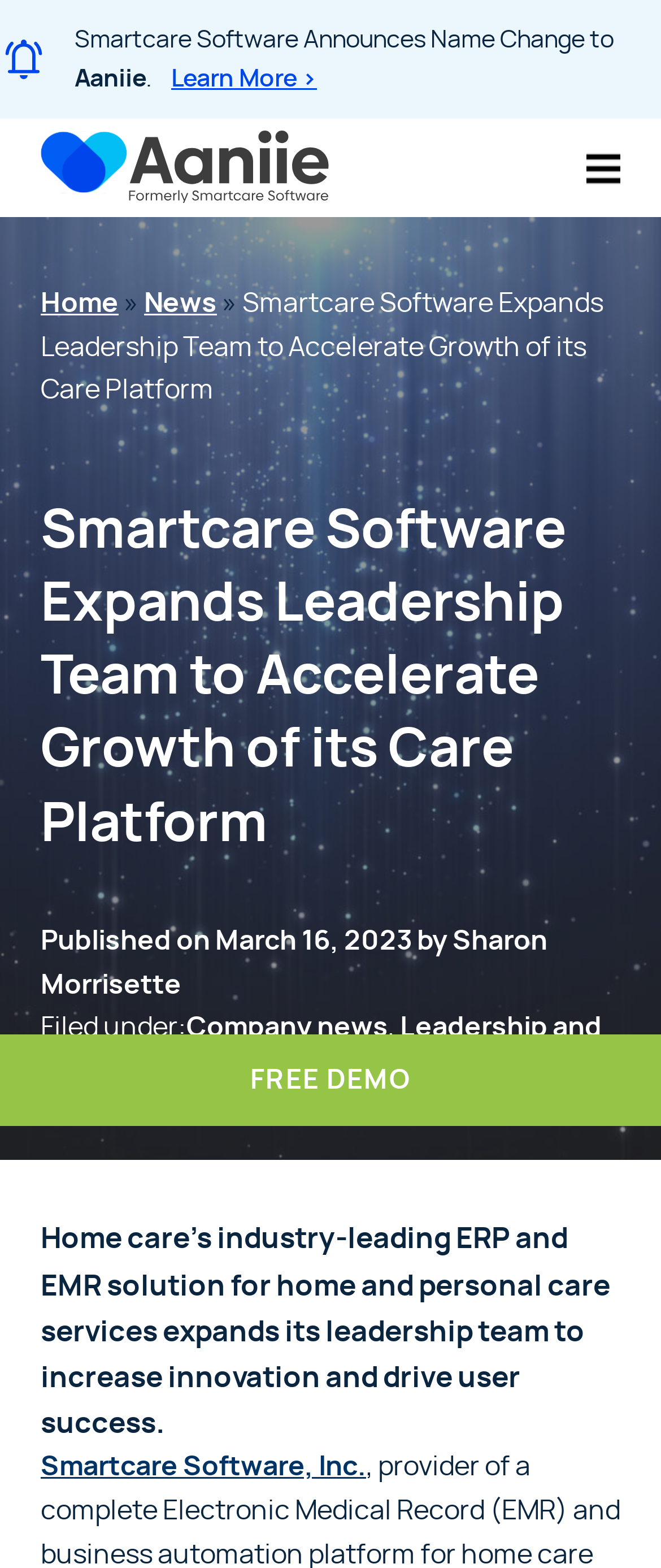Identify the bounding box for the described UI element: "News".

[0.344, 0.675, 0.454, 0.692]